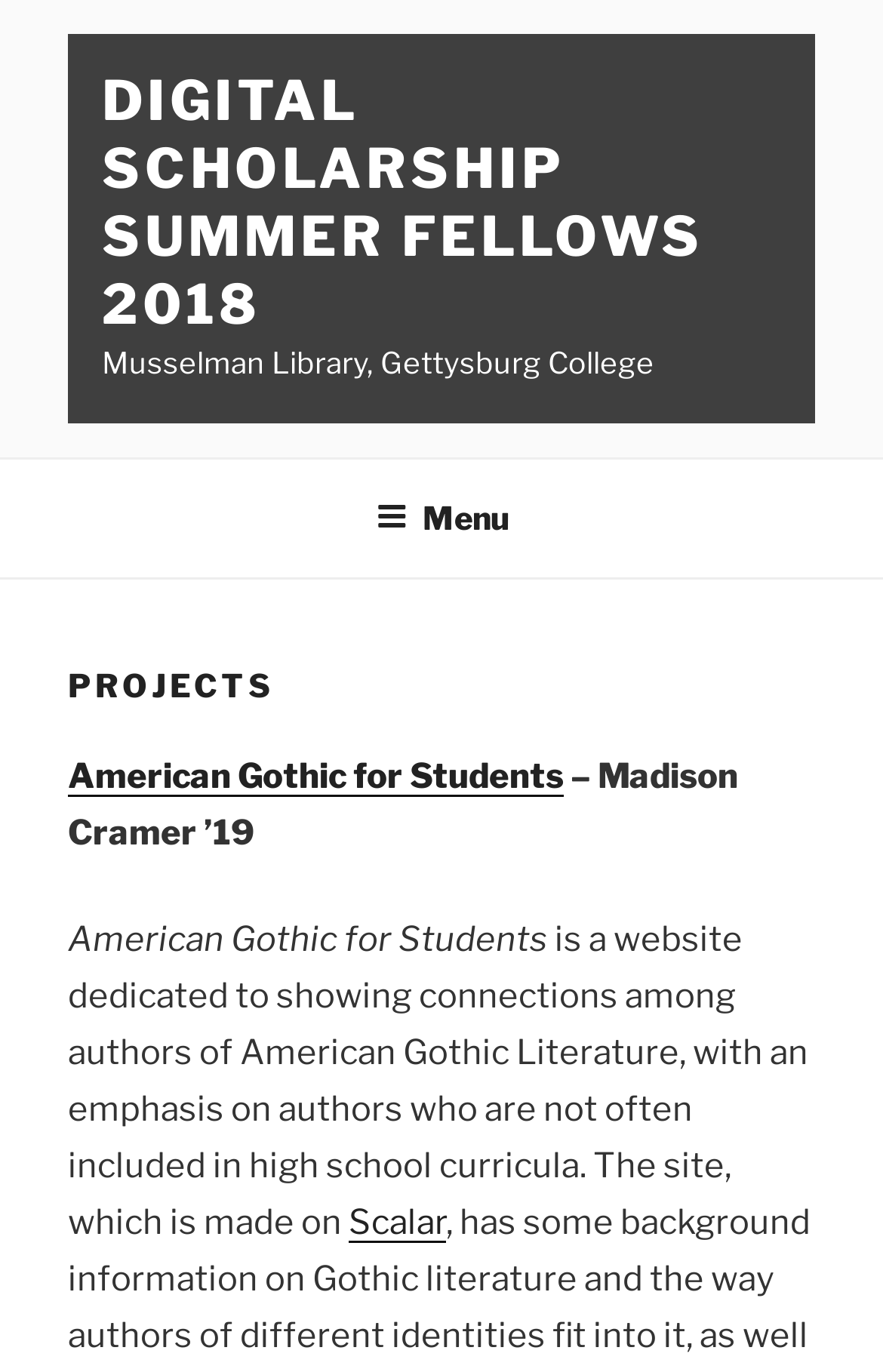Please provide a comprehensive answer to the question below using the information from the image: What is the name of the project?

The name of the project can be found in the link element 'American Gothic for Students' which is located in the navigation menu.